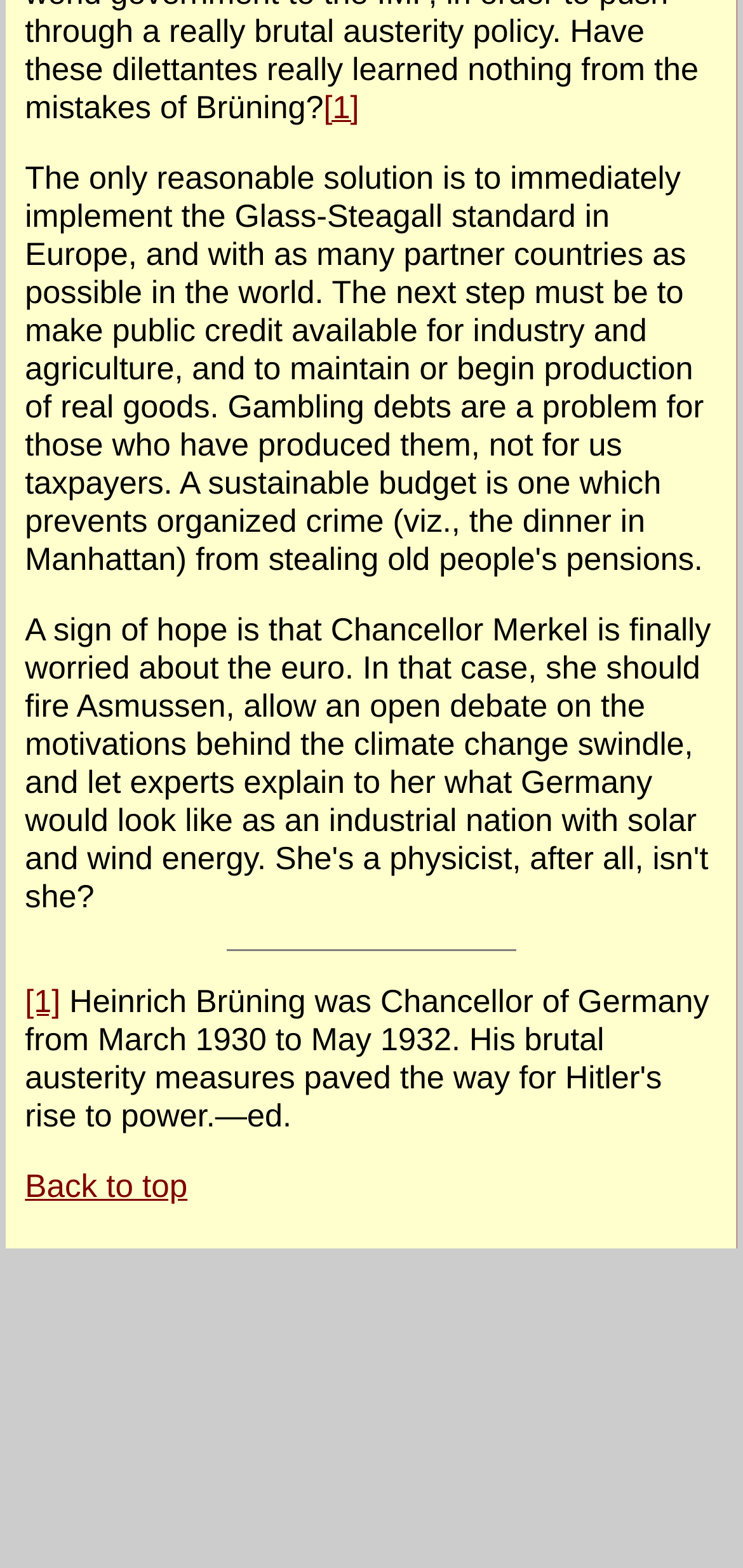Predict the bounding box coordinates of the UI element that matches this description: "[1]". The coordinates should be in the format [left, top, right, bottom] with each value between 0 and 1.

[0.034, 0.628, 0.081, 0.651]